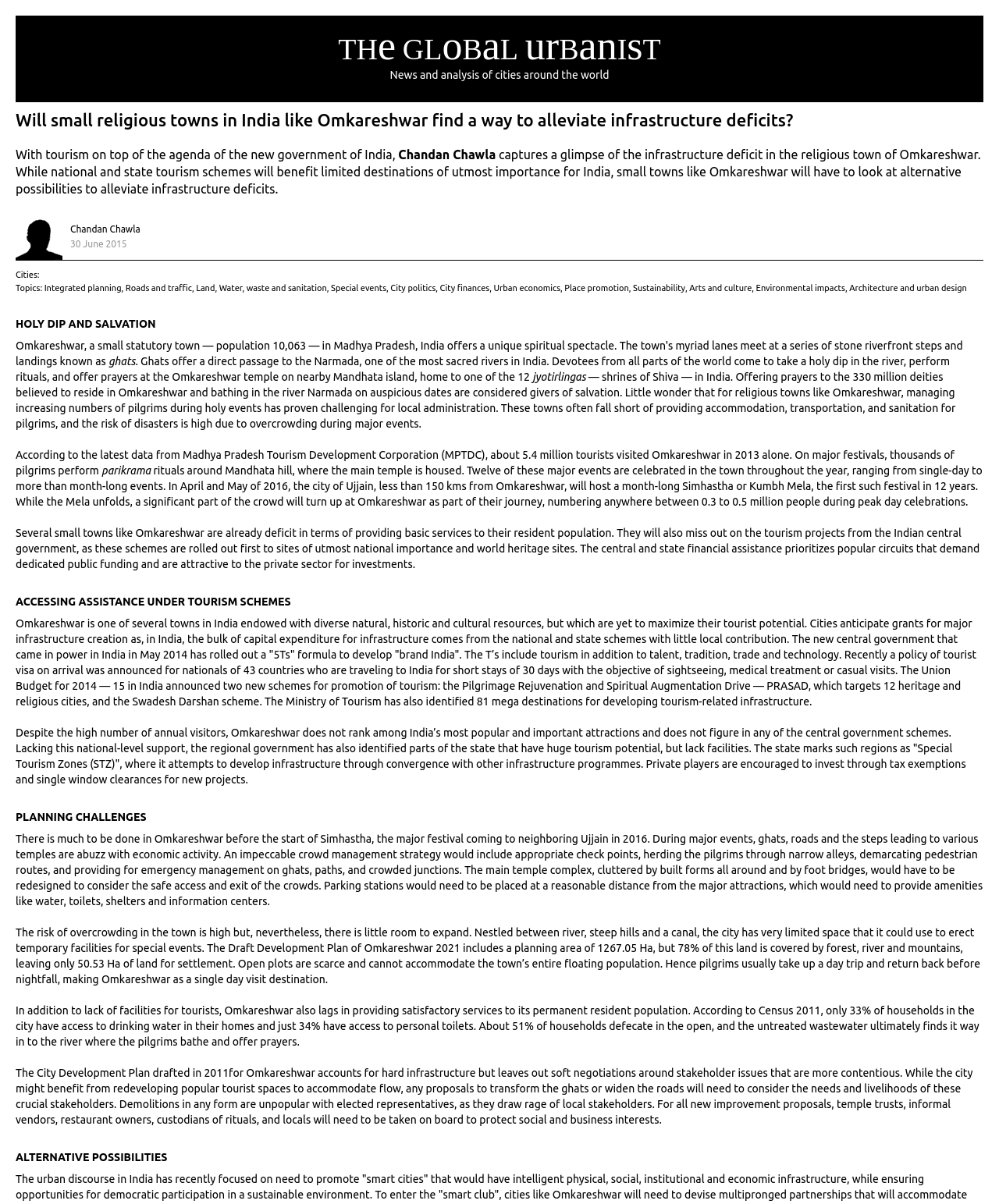Carefully observe the image and respond to the question with a detailed answer:
What is the name of the festival mentioned in the article?

The question asks for the name of the festival mentioned in the article, which can be found in the text element 'Simhastha or Kumbh Mela' in the article, which discusses the festival to be held in Ujjain in 2016.